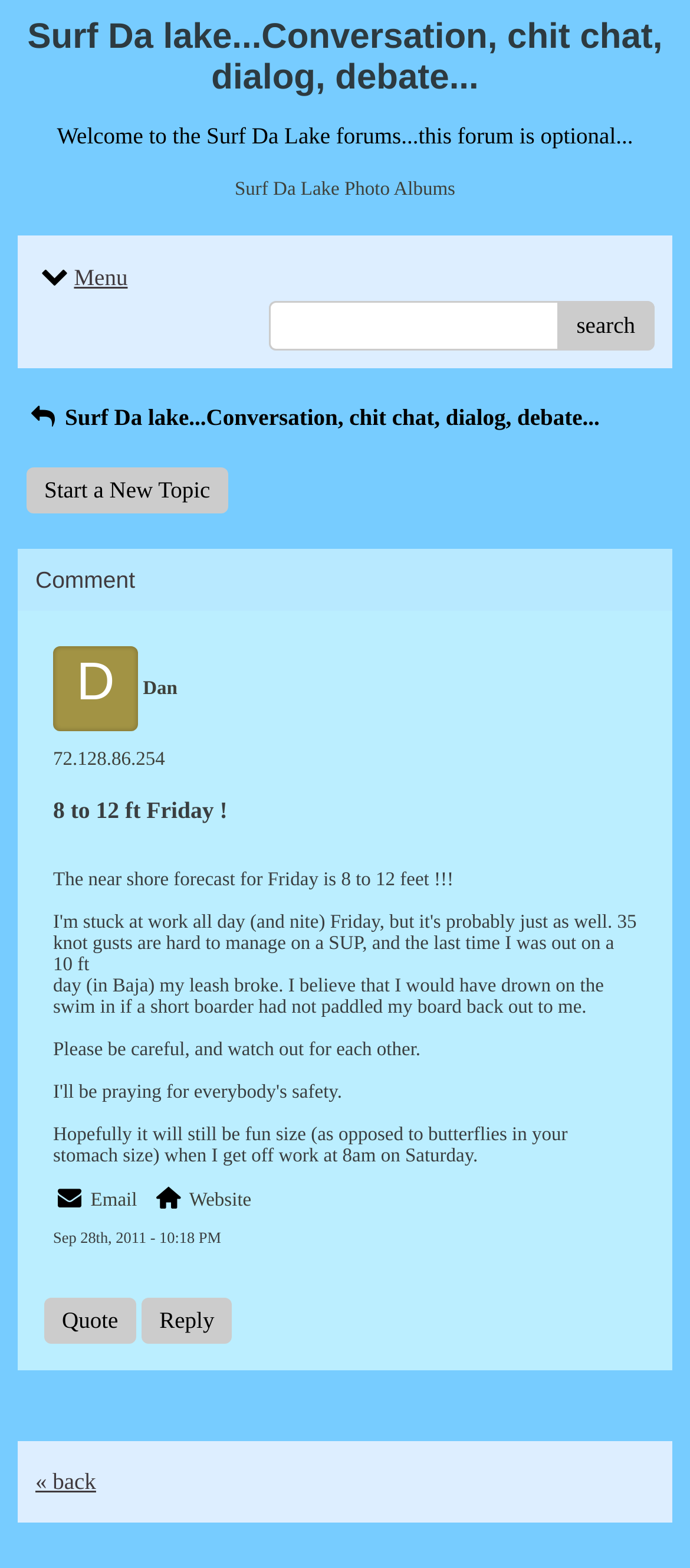Highlight the bounding box coordinates of the element that should be clicked to carry out the following instruction: "Search in the forum". The coordinates must be given as four float numbers ranging from 0 to 1, i.e., [left, top, right, bottom].

[0.807, 0.192, 0.949, 0.224]